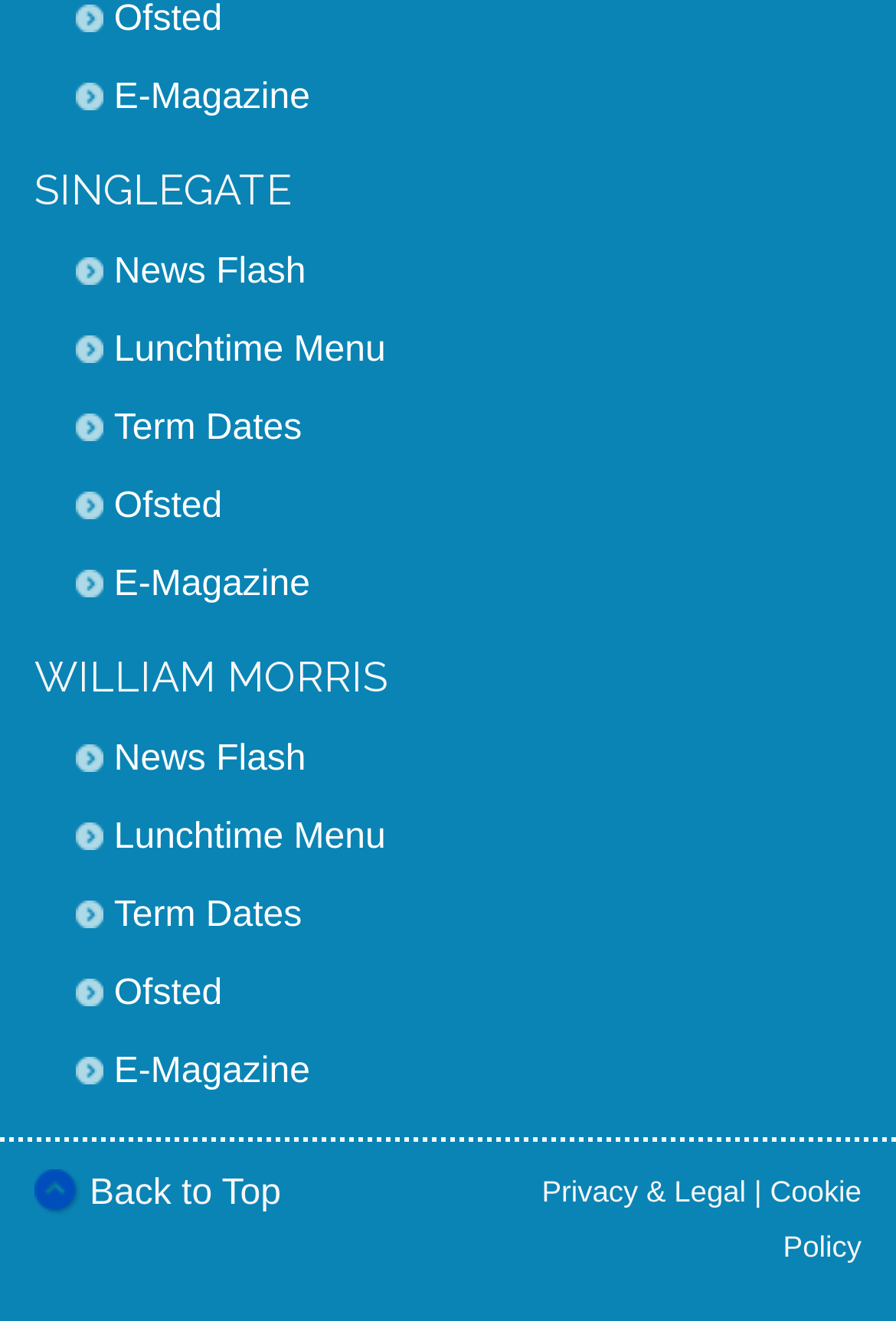Please determine the bounding box coordinates of the element's region to click for the following instruction: "go to WILLIAM MORRIS".

[0.038, 0.498, 0.962, 0.529]